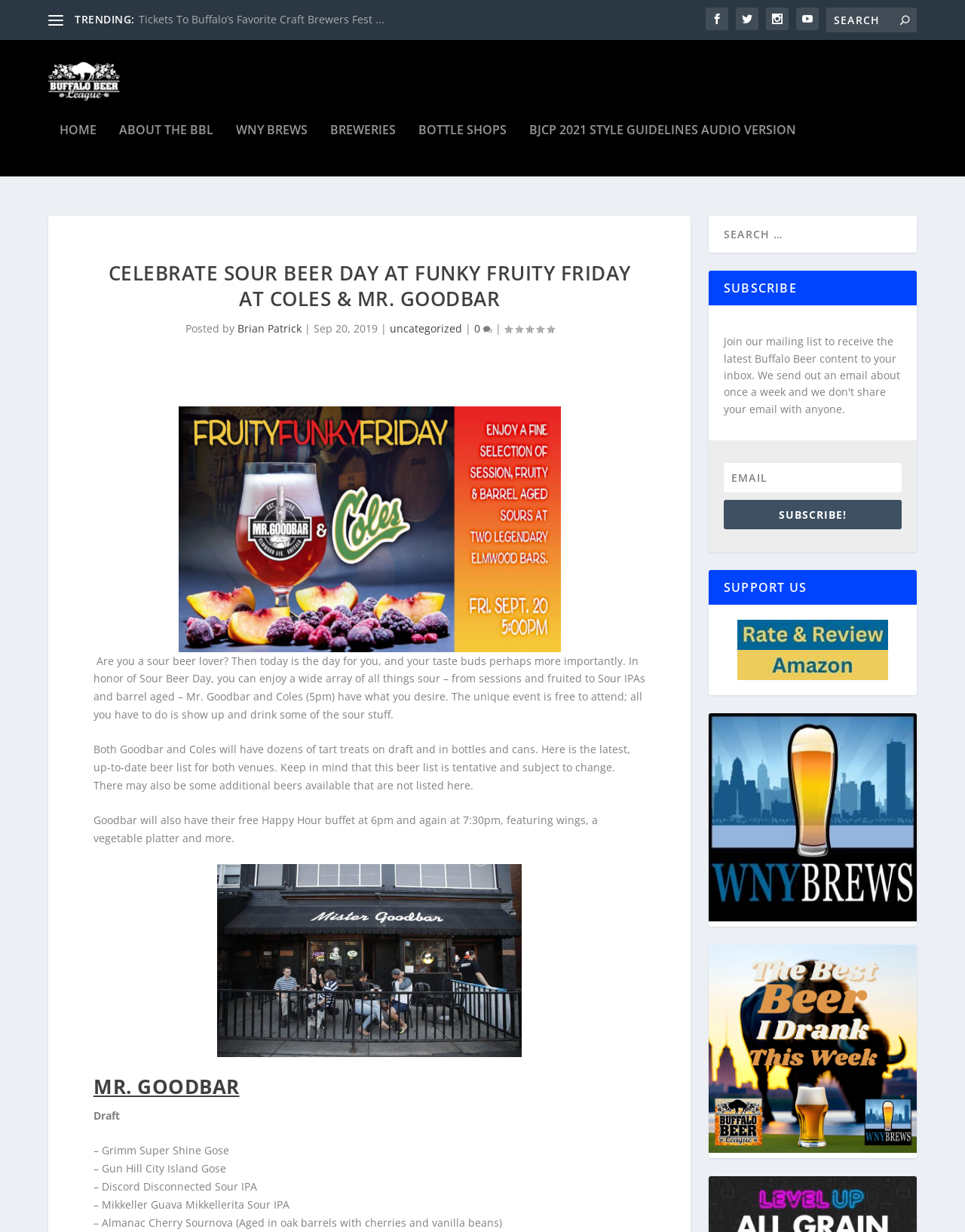What is the name of the podcast mentioned on the webpage?
Please provide a single word or phrase as the answer based on the screenshot.

The Last Beer I Drank This Week Podcast